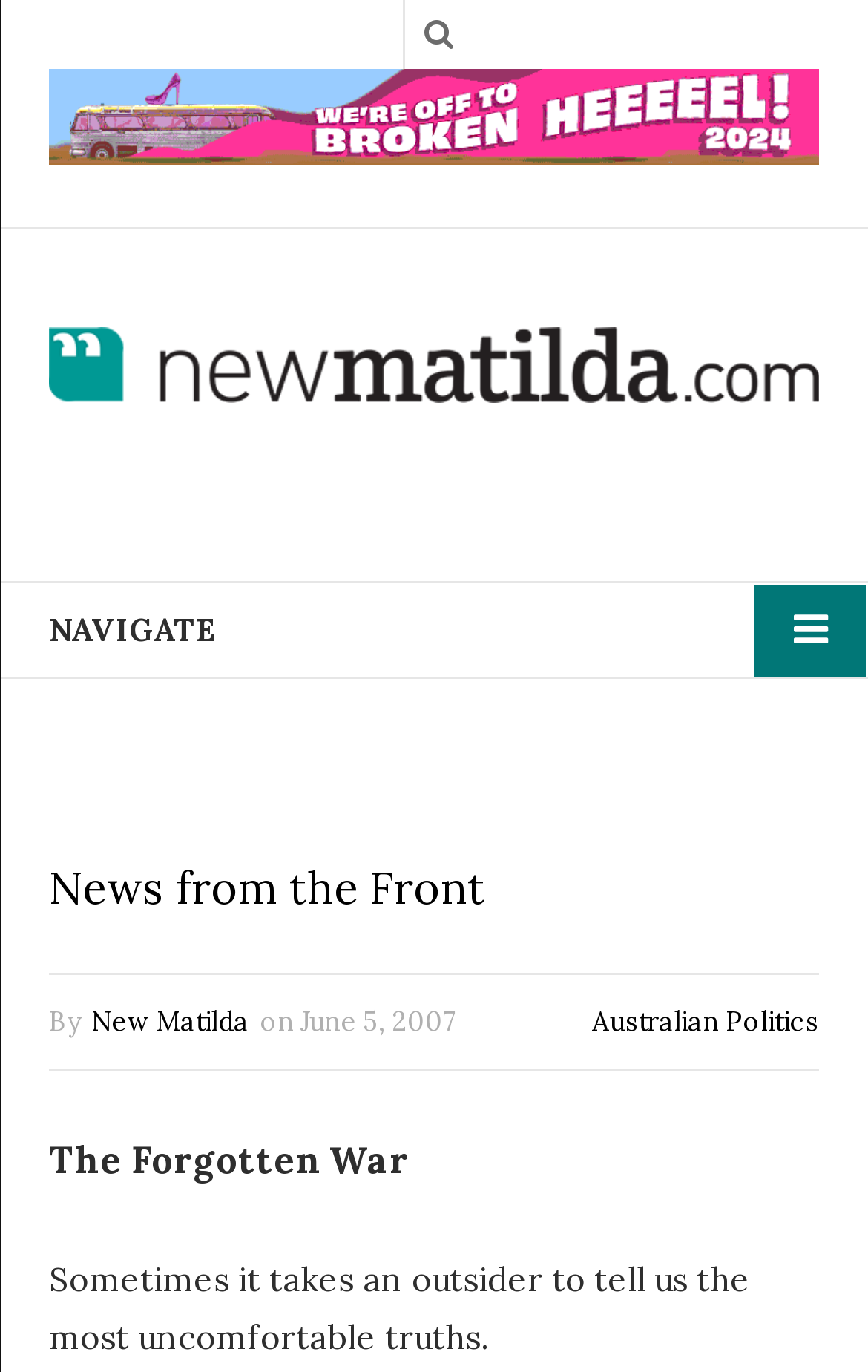Please provide the bounding box coordinates for the UI element as described: "Australian Politics". The coordinates must be four floats between 0 and 1, represented as [left, top, right, bottom].

[0.682, 0.731, 0.944, 0.756]